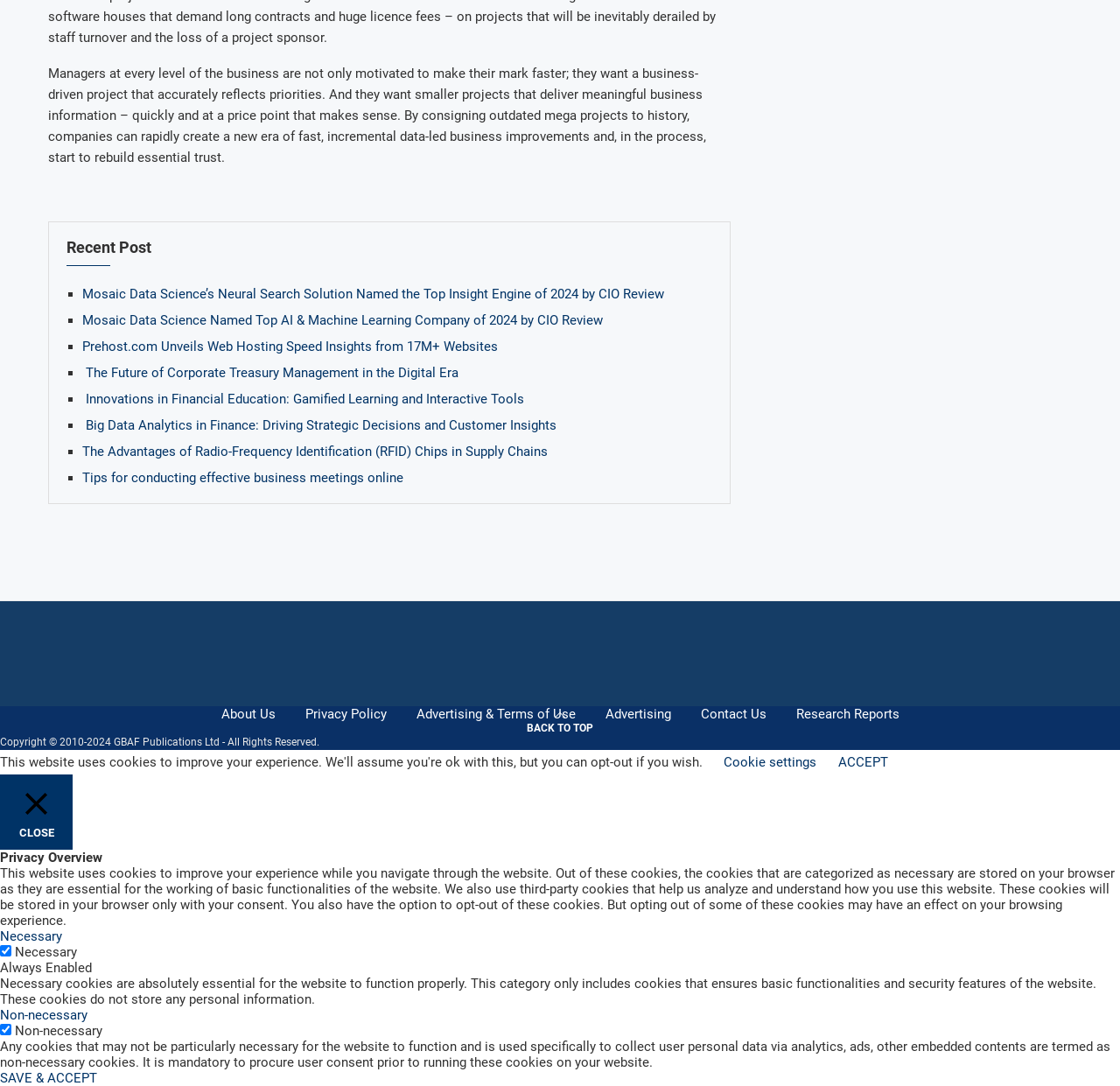Determine the bounding box coordinates of the region to click in order to accomplish the following instruction: "Learn about Mosaic Data Science’s Neural Search Solution". Provide the coordinates as four float numbers between 0 and 1, specifically [left, top, right, bottom].

[0.073, 0.264, 0.593, 0.278]